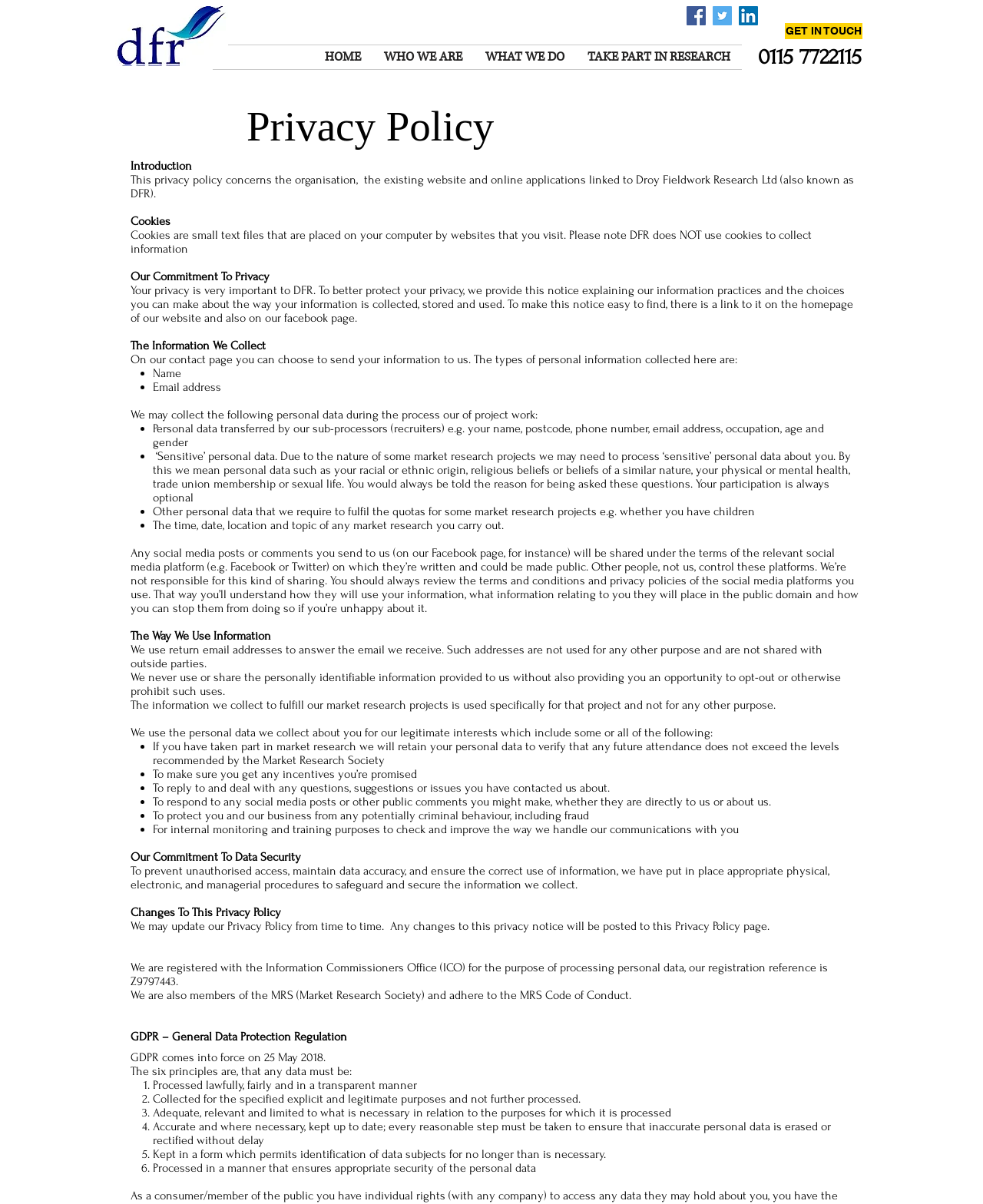Highlight the bounding box coordinates of the region I should click on to meet the following instruction: "Click on the Facebook Social Icon".

[0.698, 0.005, 0.718, 0.021]